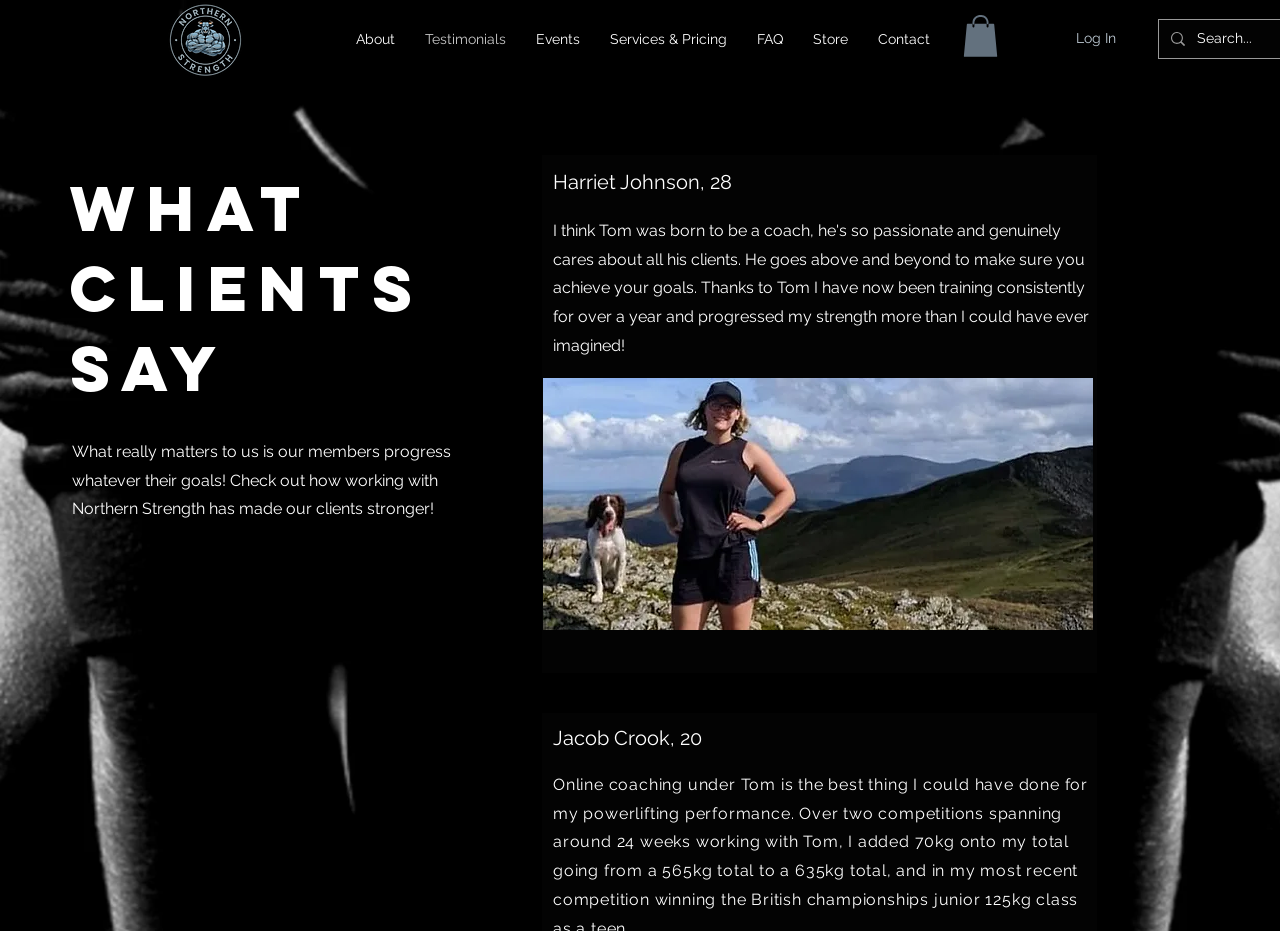How many navigation links are there?
Please craft a detailed and exhaustive response to the question.

There are 7 links in the navigation menu, which are 'About', 'Testimonials', 'Events', 'Services & Pricing', 'FAQ', 'Store', and 'Contact'.